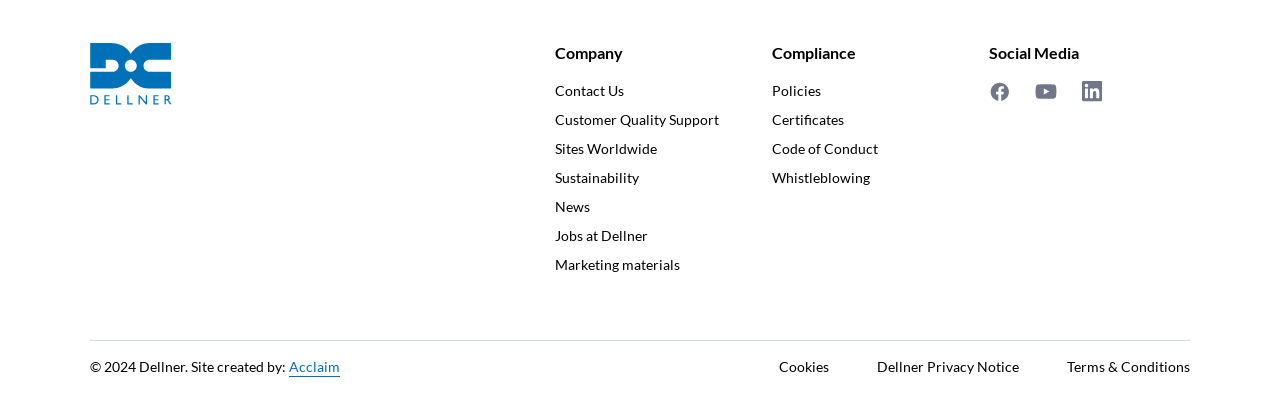Provide the bounding box coordinates of the UI element this sentence describes: "Sites Worldwide".

[0.434, 0.357, 0.513, 0.403]